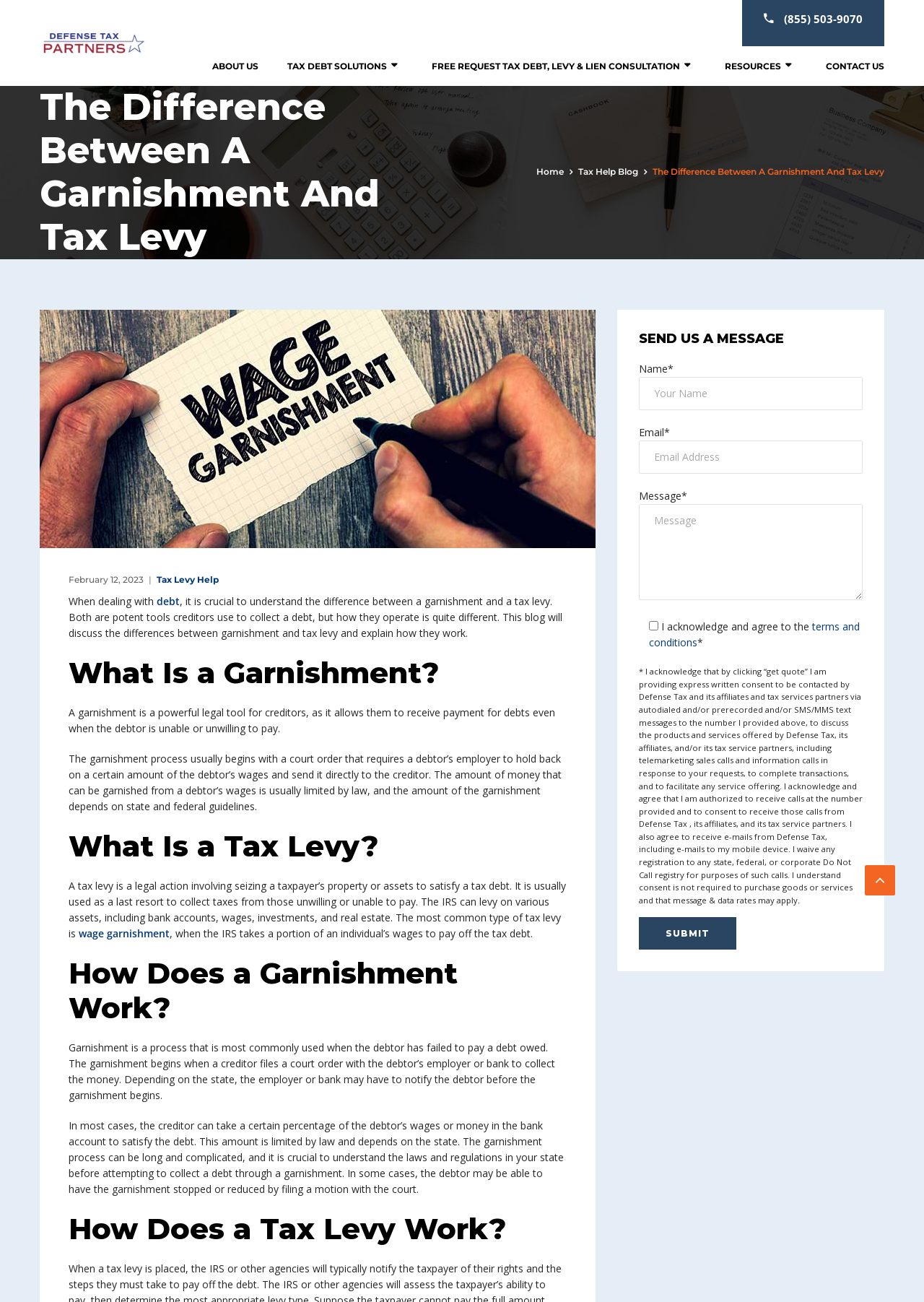Please identify the bounding box coordinates of the clickable region that I should interact with to perform the following instruction: "Click the 'Defense Tax Partners' link". The coordinates should be expressed as four float numbers between 0 and 1, i.e., [left, top, right, bottom].

[0.043, 0.027, 0.159, 0.037]